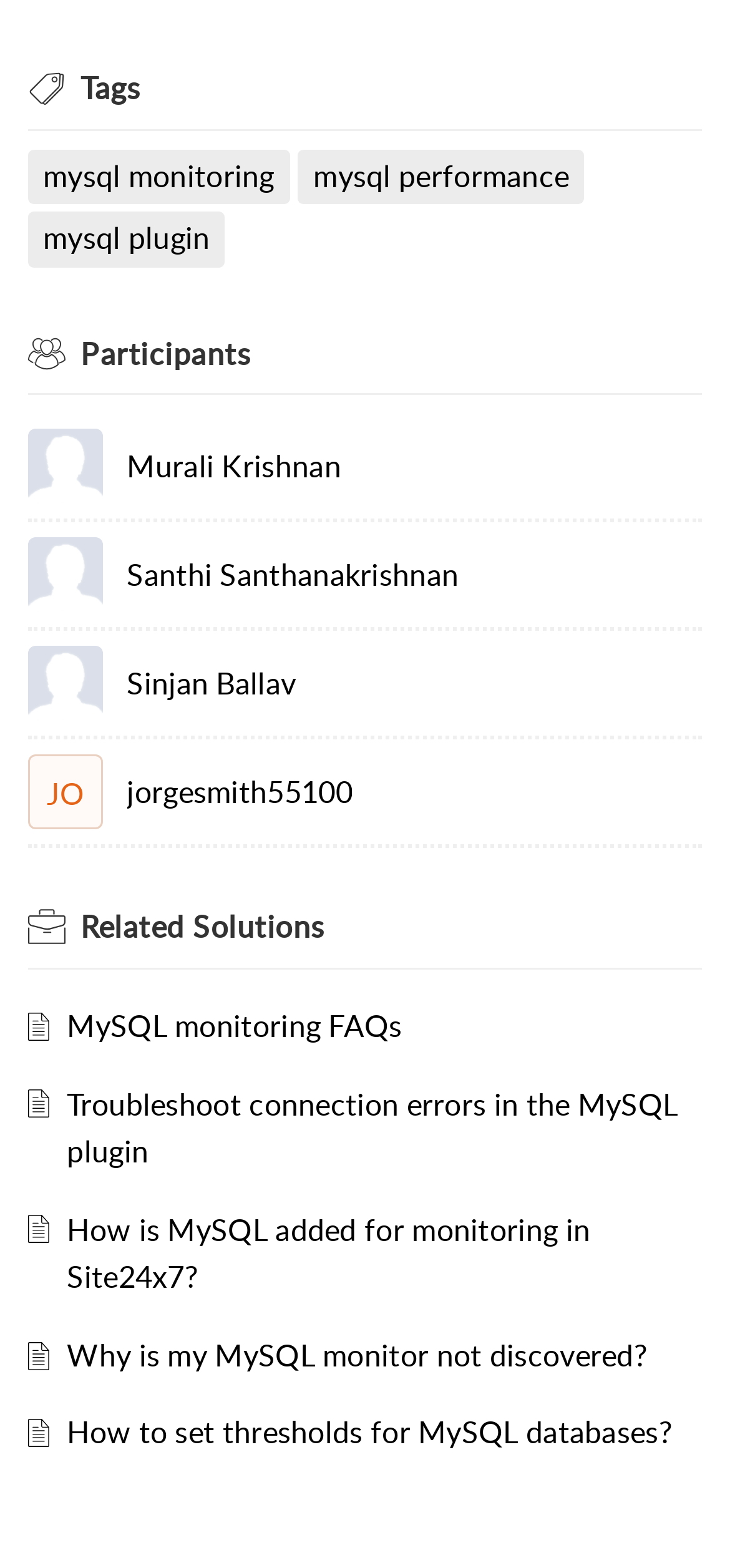Find the bounding box coordinates of the clickable area that will achieve the following instruction: "View the profile of Murali Krishnan".

[0.174, 0.283, 0.467, 0.309]